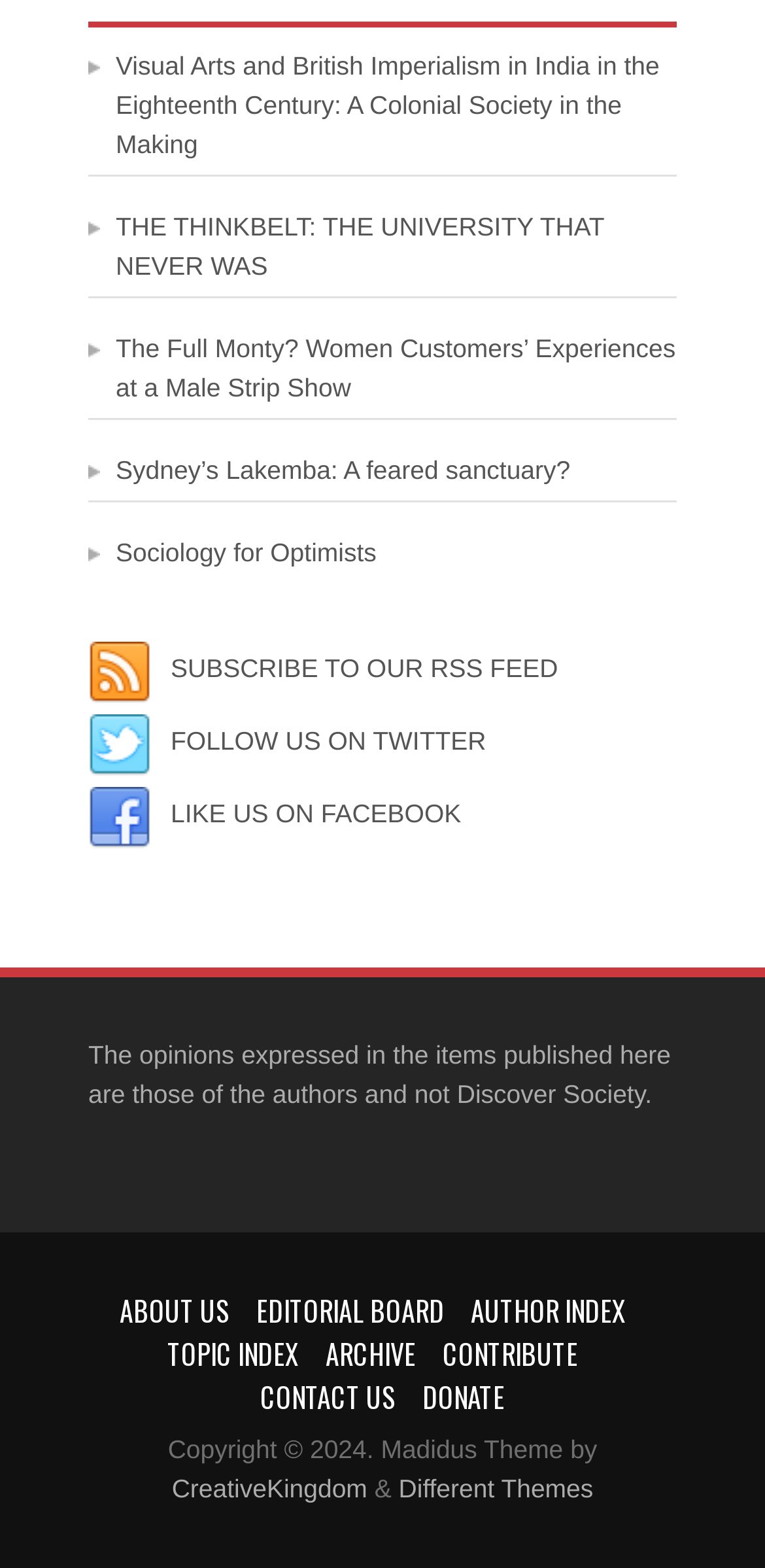How many social media links are there?
Please provide a single word or phrase based on the screenshot.

3